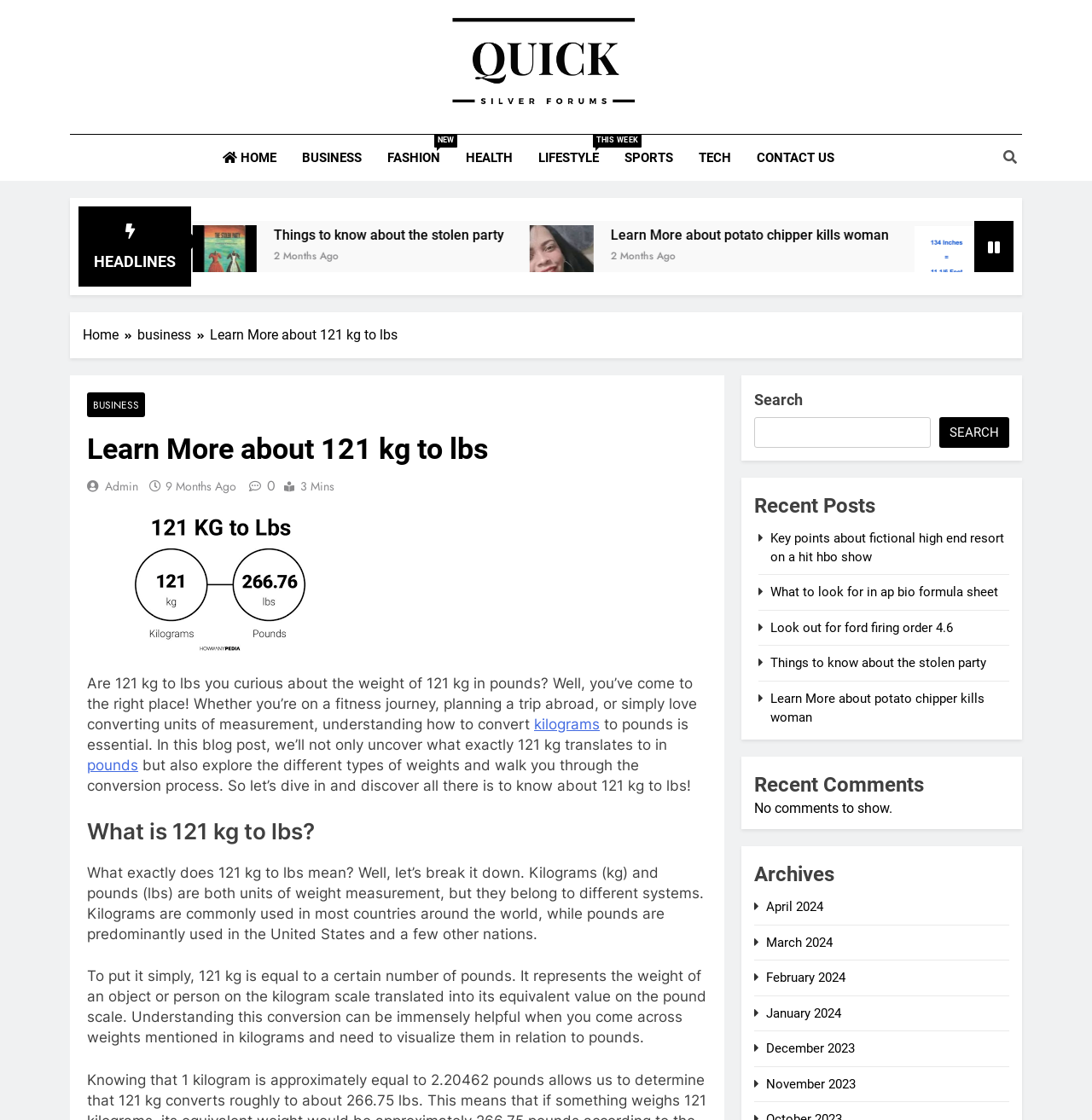Please pinpoint the bounding box coordinates for the region I should click to adhere to this instruction: "Click on Cooling Services".

None